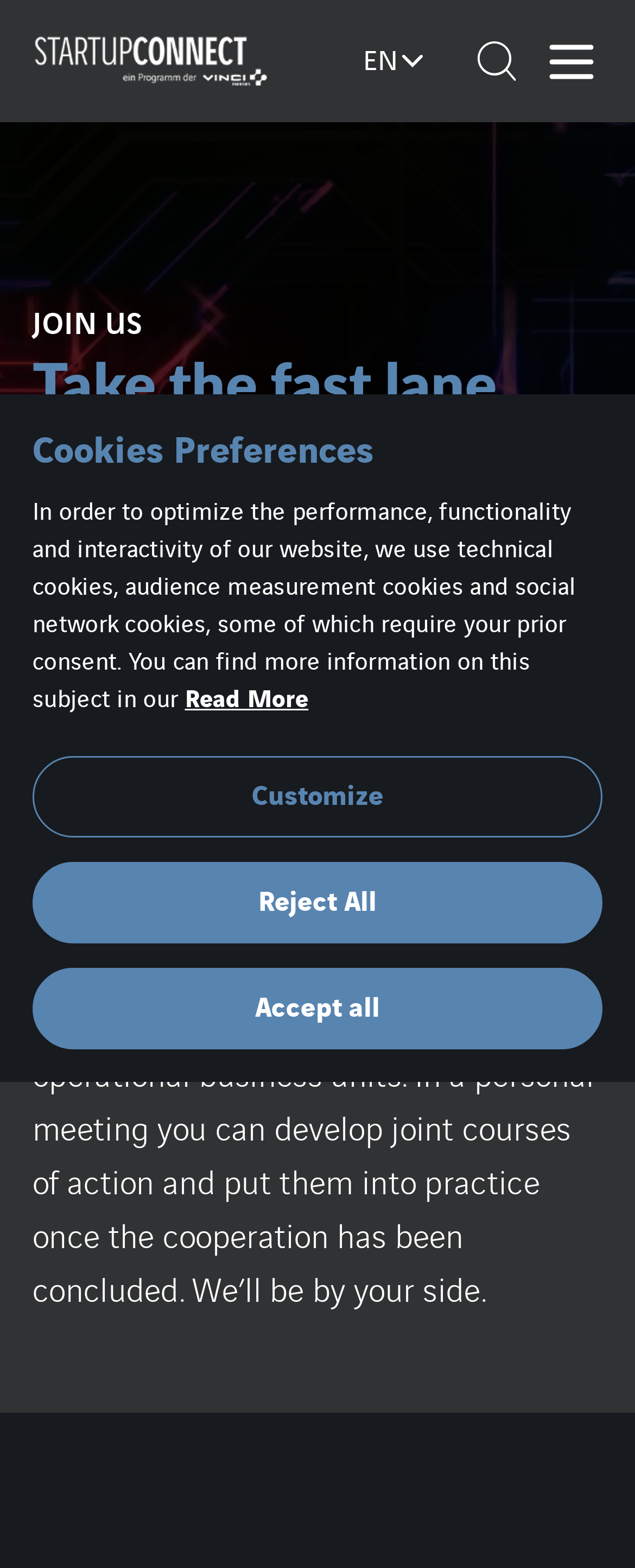Please find the bounding box coordinates for the clickable element needed to perform this instruction: "Click the JOIN US button".

[0.051, 0.19, 0.225, 0.219]